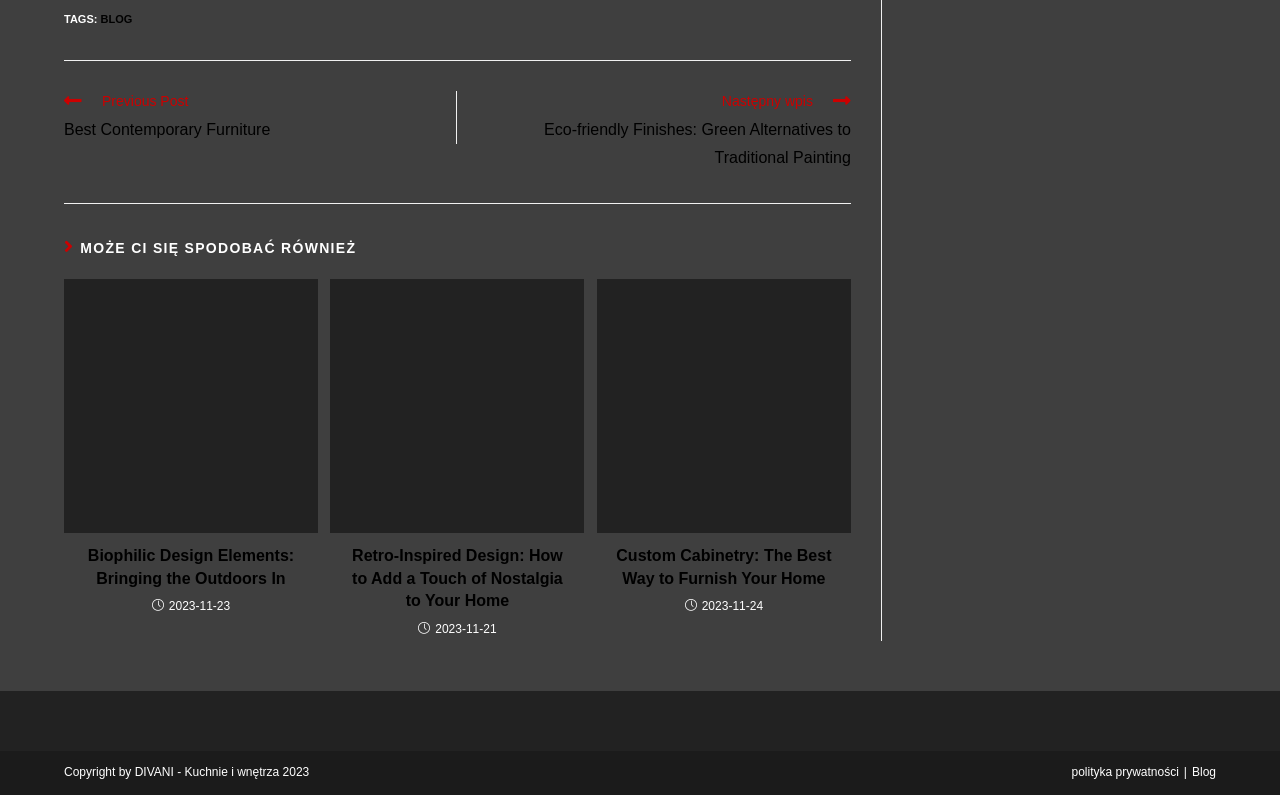Pinpoint the bounding box coordinates of the element that must be clicked to accomplish the following instruction: "Click on the 'BLOG' link". The coordinates should be in the format of four float numbers between 0 and 1, i.e., [left, top, right, bottom].

[0.078, 0.016, 0.103, 0.031]